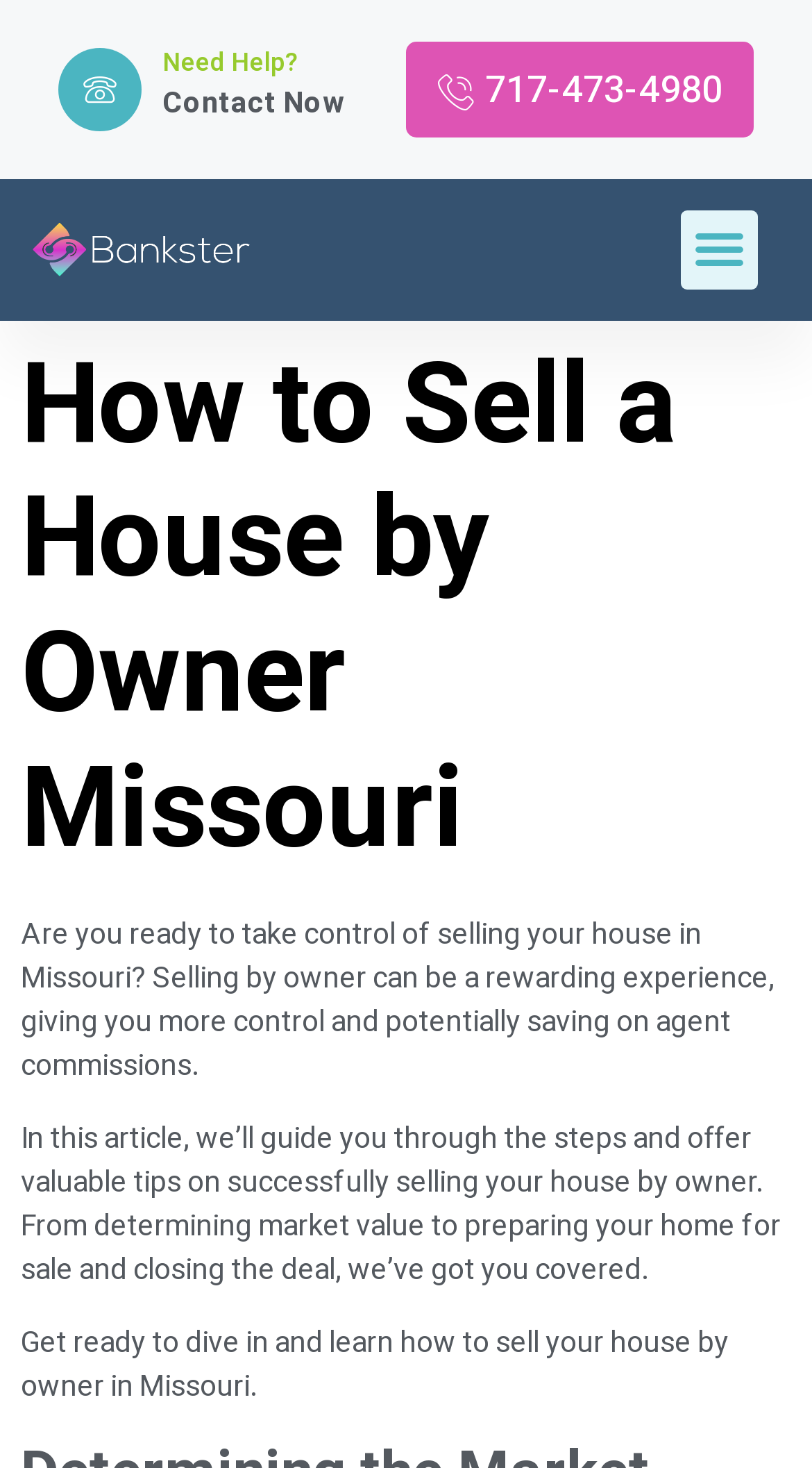What is the benefit of selling a house by owner?
Please answer using one word or phrase, based on the screenshot.

Saving on agent commissions